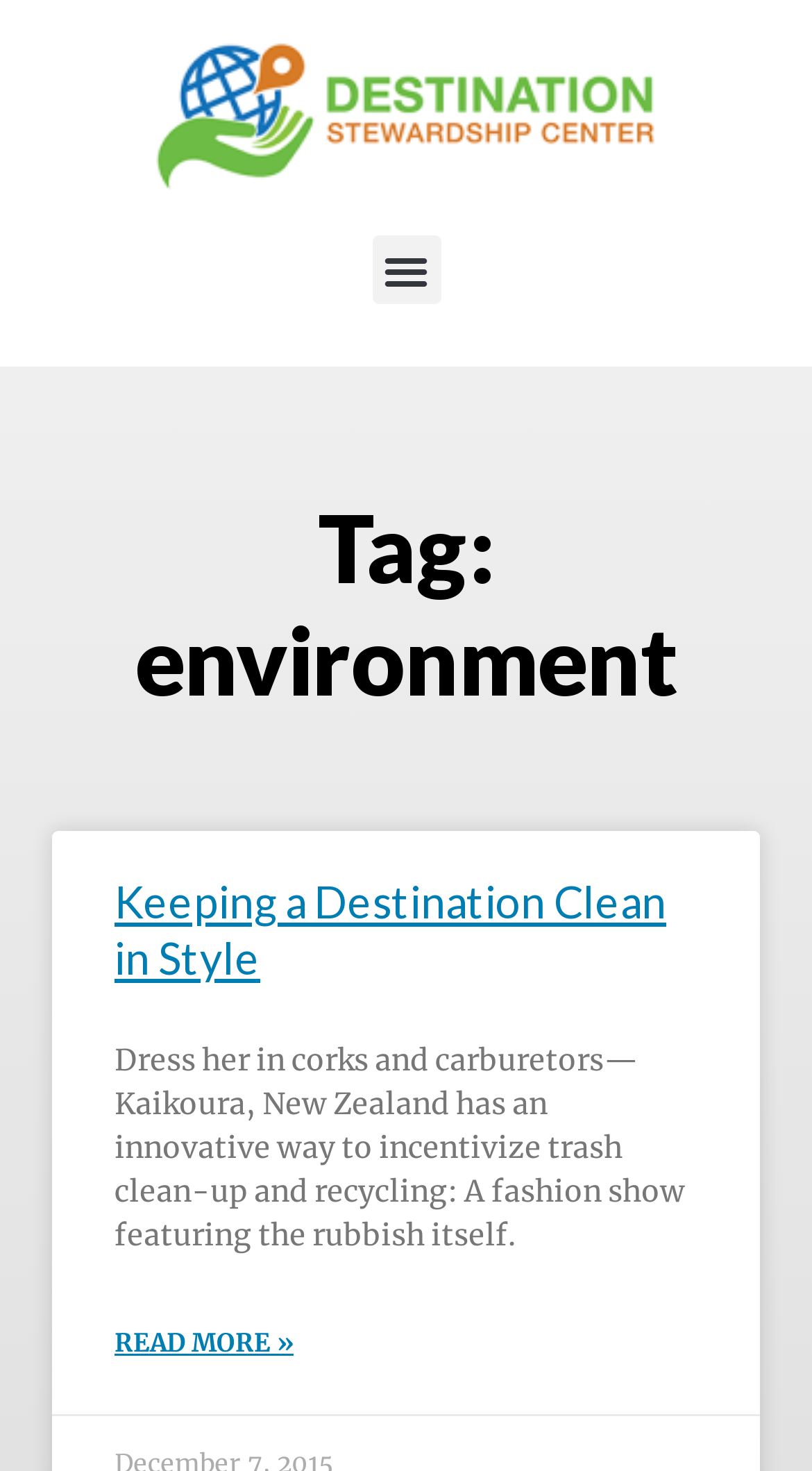Bounding box coordinates are given in the format (top-left x, top-left y, bottom-right x, bottom-right y). All values should be floating point numbers between 0 and 1. Provide the bounding box coordinate for the UI element described as: Read More »

[0.141, 0.893, 0.362, 0.933]